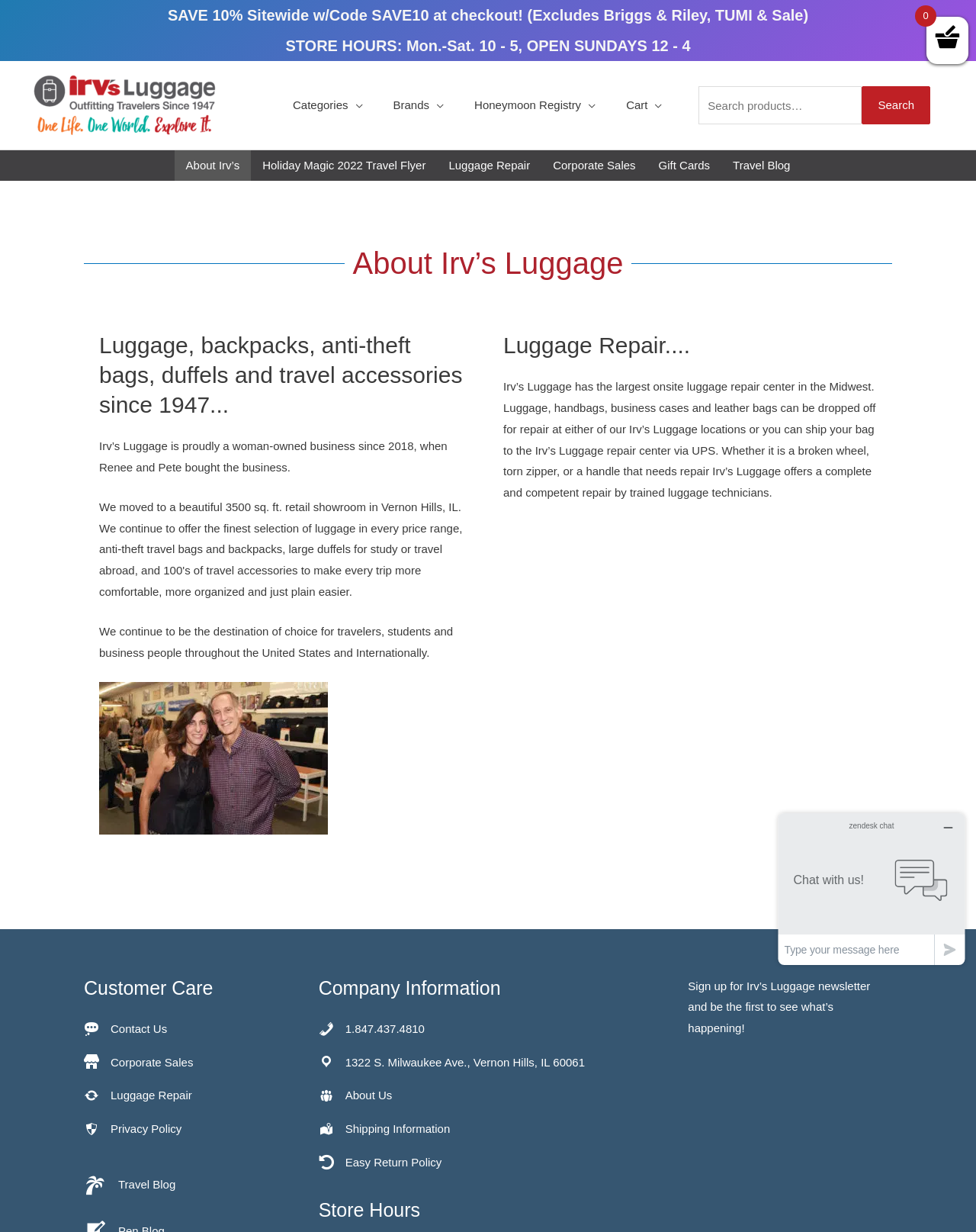Please determine the headline of the webpage and provide its content.

About Irv’s Luggage